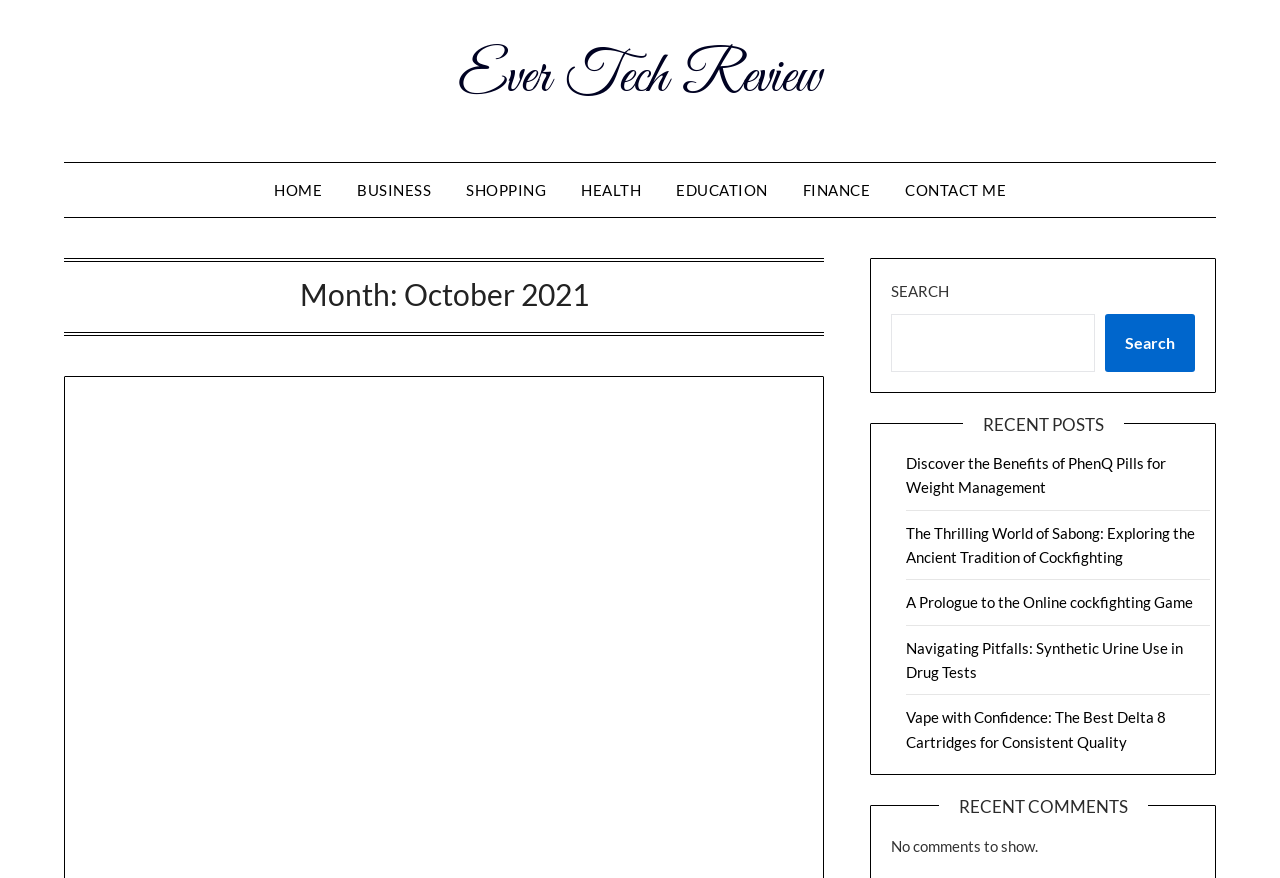Please determine the bounding box coordinates of the element's region to click for the following instruction: "read recent post about PhenQ Pills".

[0.708, 0.517, 0.911, 0.565]